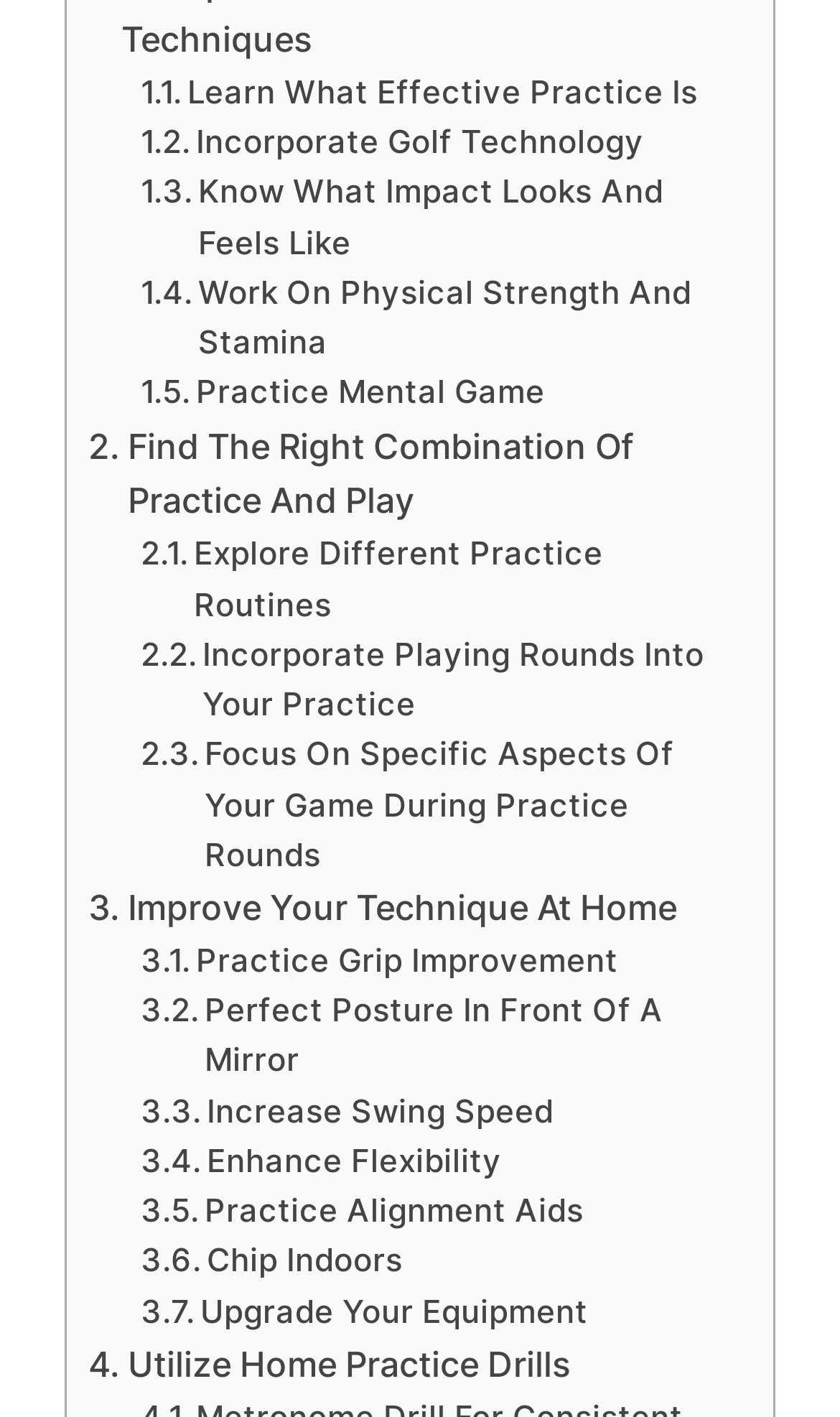Given the element description: "Learn What Effective Practice Is", predict the bounding box coordinates of this UI element. The coordinates must be four float numbers between 0 and 1, given as [left, top, right, bottom].

[0.167, 0.048, 0.831, 0.084]